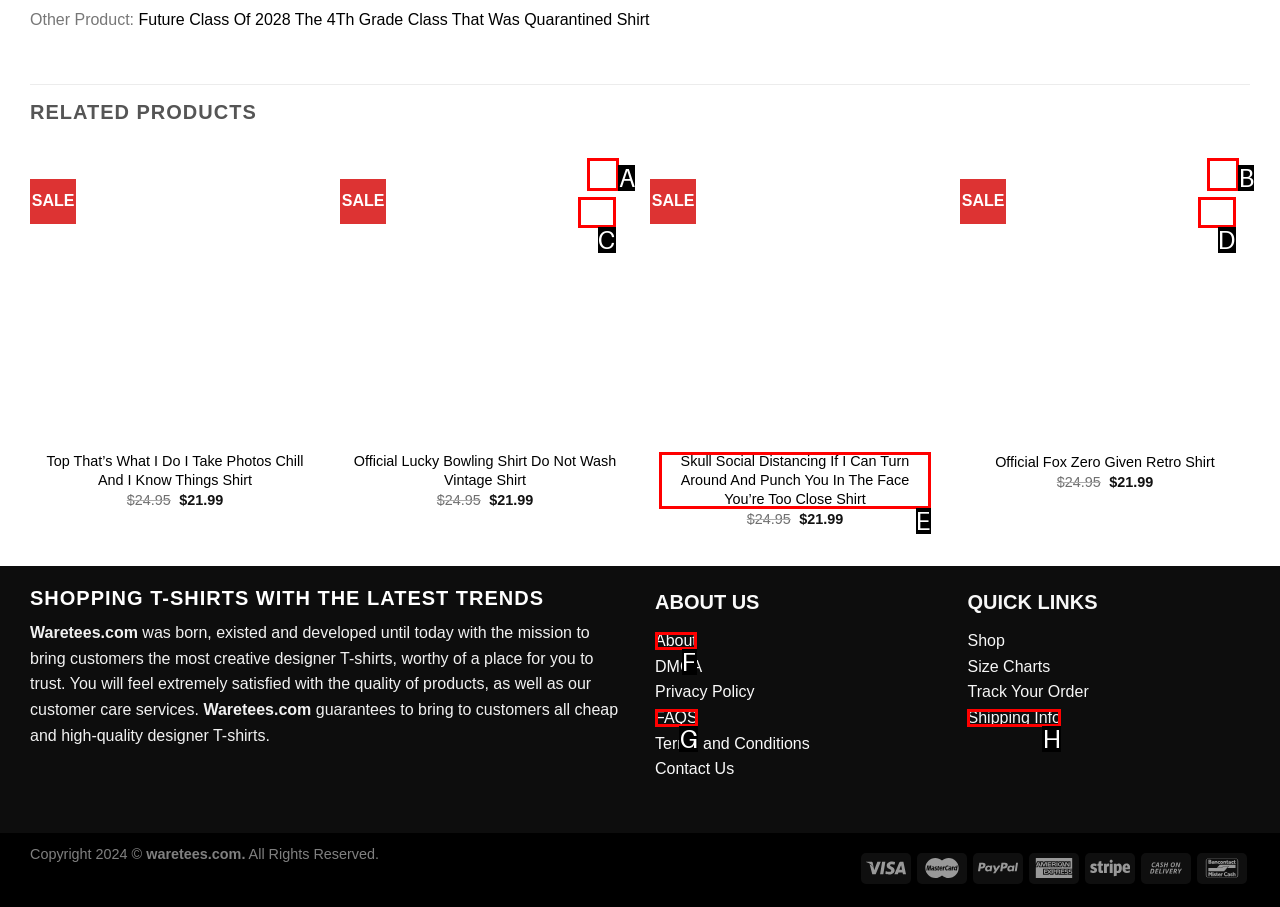Decide which HTML element to click to complete the task: Click on the 'About' link Provide the letter of the appropriate option.

F